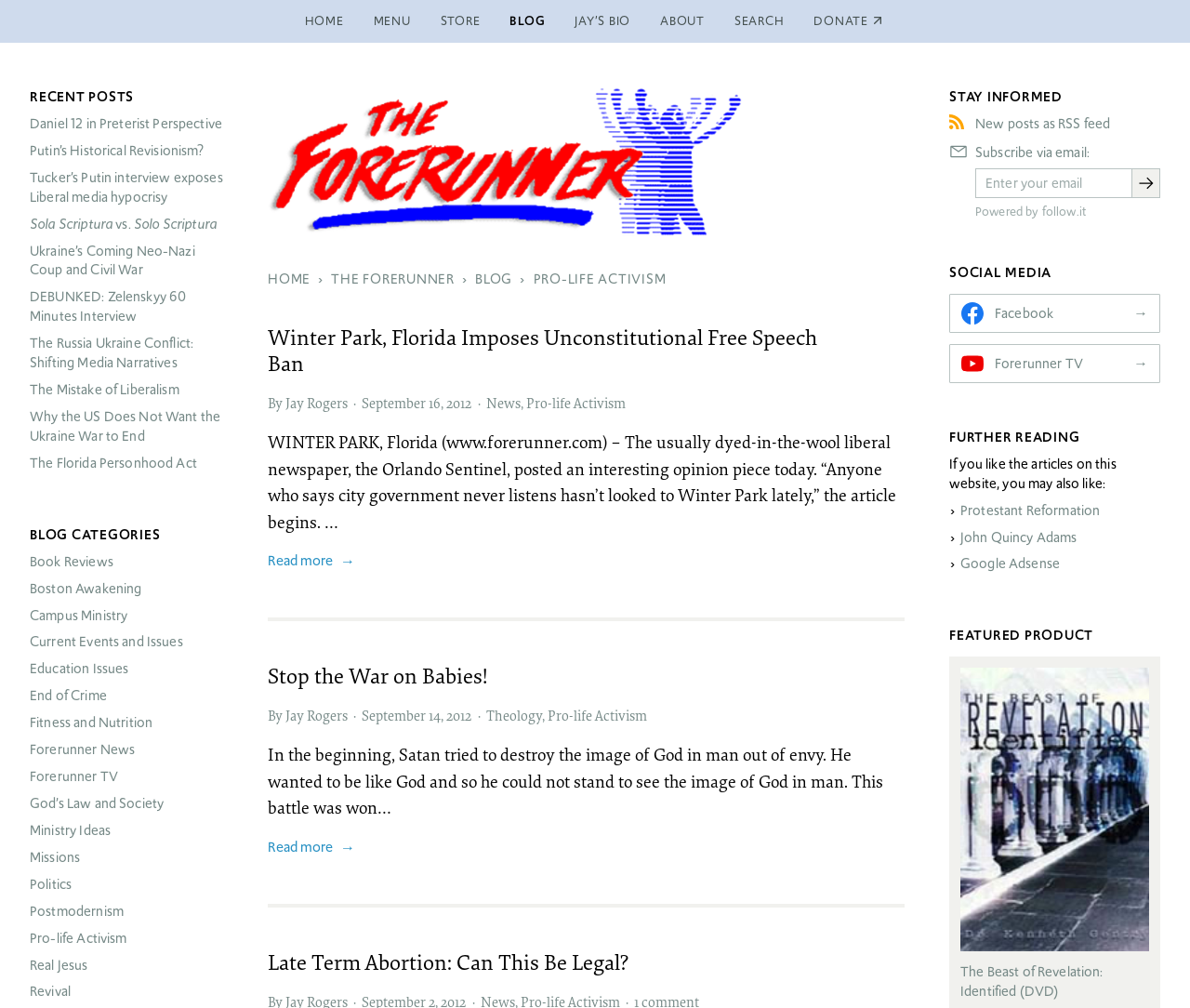Can you find the bounding box coordinates for the element that needs to be clicked to execute this instruction: "Click on the 'Read more→' link to continue reading the article"? The coordinates should be given as four float numbers between 0 and 1, i.e., [left, top, right, bottom].

[0.225, 0.546, 0.298, 0.567]